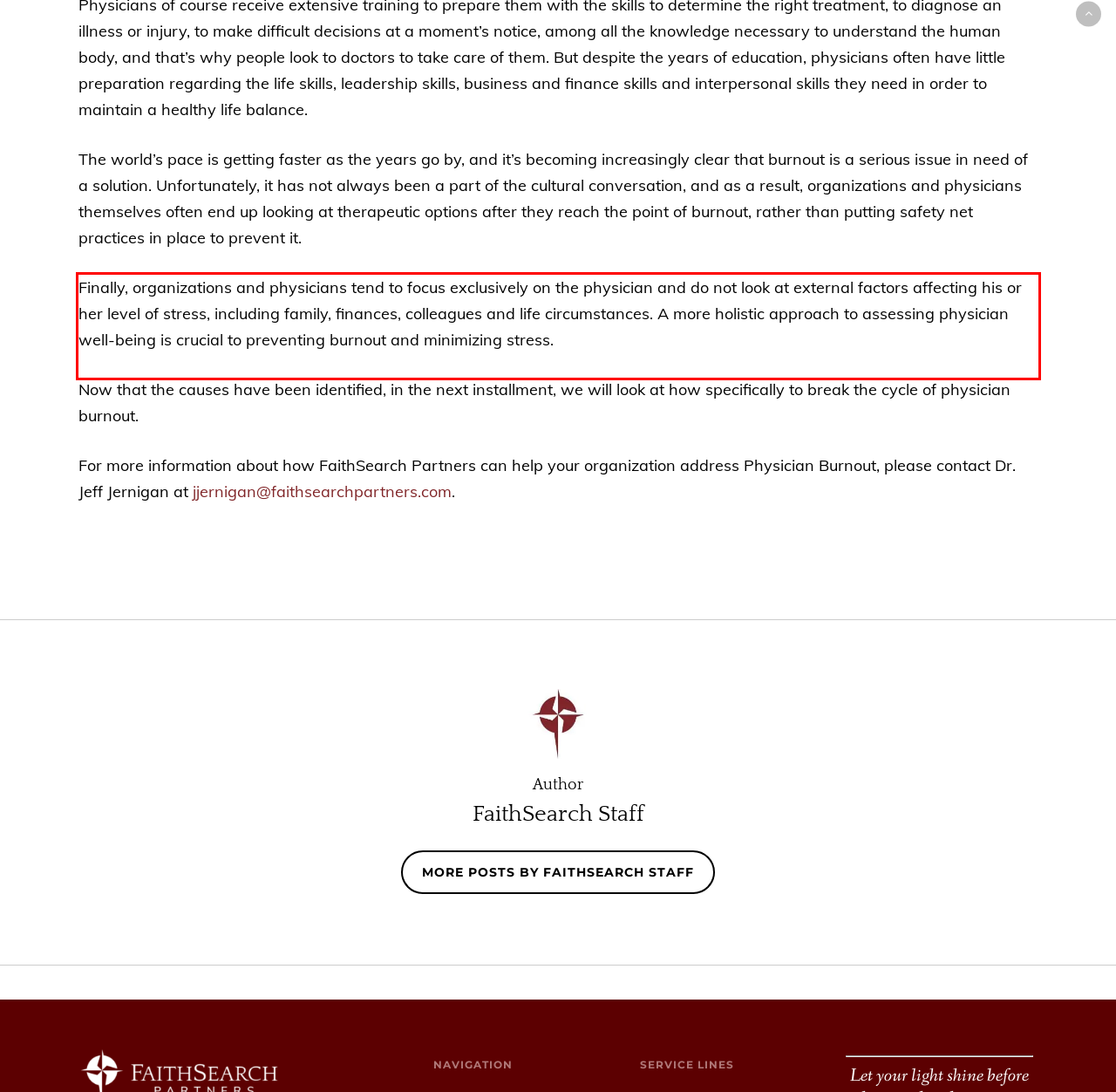Review the screenshot of the webpage and recognize the text inside the red rectangle bounding box. Provide the extracted text content.

Finally, organizations and physicians tend to focus exclusively on the physician and do not look at external factors affecting his or her level of stress, including family, finances, colleagues and life circumstances. A more holistic approach to assessing physician well-being is crucial to preventing burnout and minimizing stress.